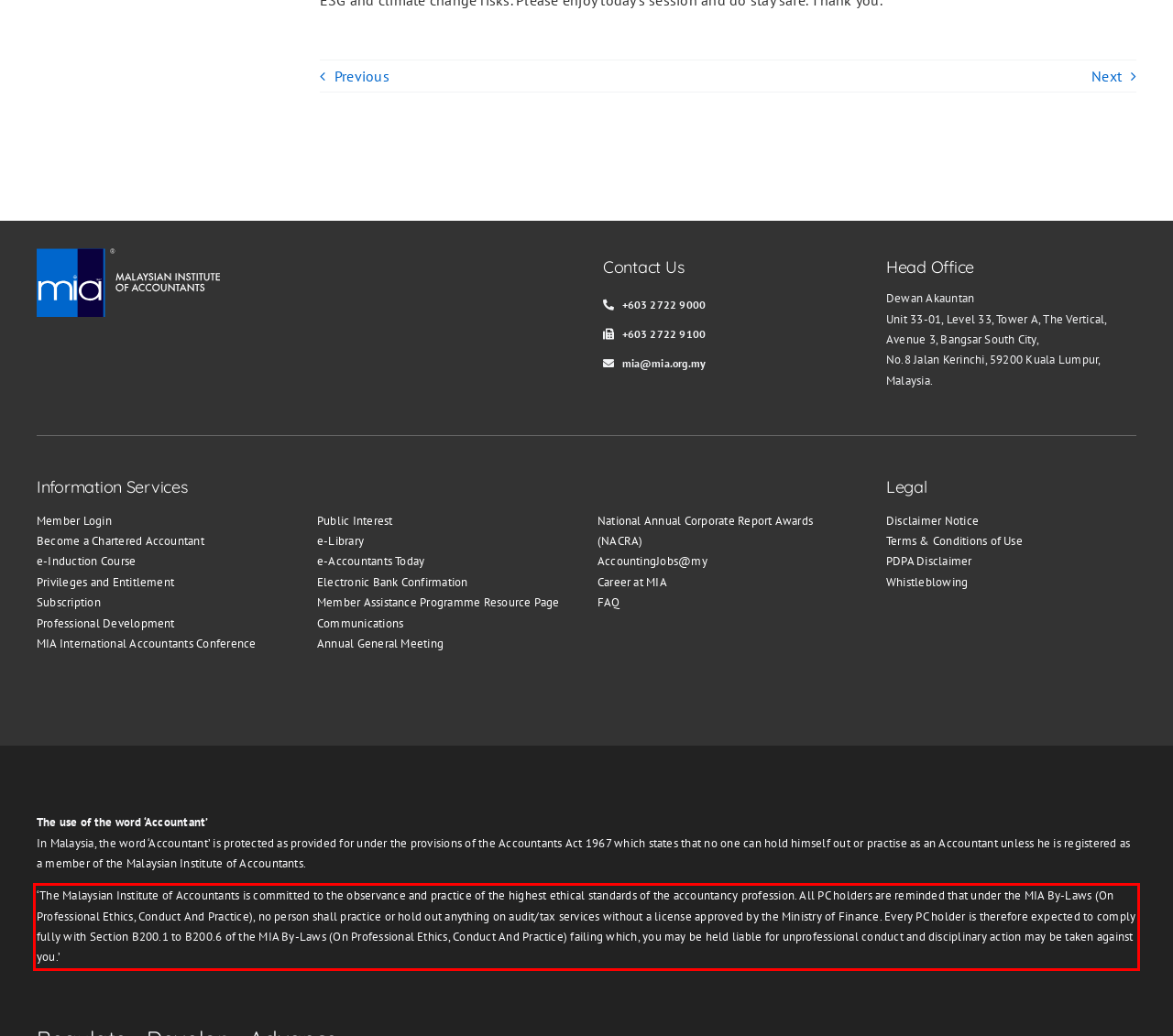Please extract the text content within the red bounding box on the webpage screenshot using OCR.

‘The Malaysian Institute of Accountants is committed to the observance and practice of the highest ethical standards of the accountancy profession. All PC holders are reminded that under the MIA By-Laws (On Professional Ethics, Conduct And Practice), no person shall practice or hold out anything on audit/tax services without a license approved by the Ministry of Finance. Every PC holder is therefore expected to comply fully with Section B200.1 to B200.6 of the MIA By-Laws (On Professional Ethics, Conduct And Practice) failing which, you may be held liable for unprofessional conduct and disciplinary action may be taken against you.’